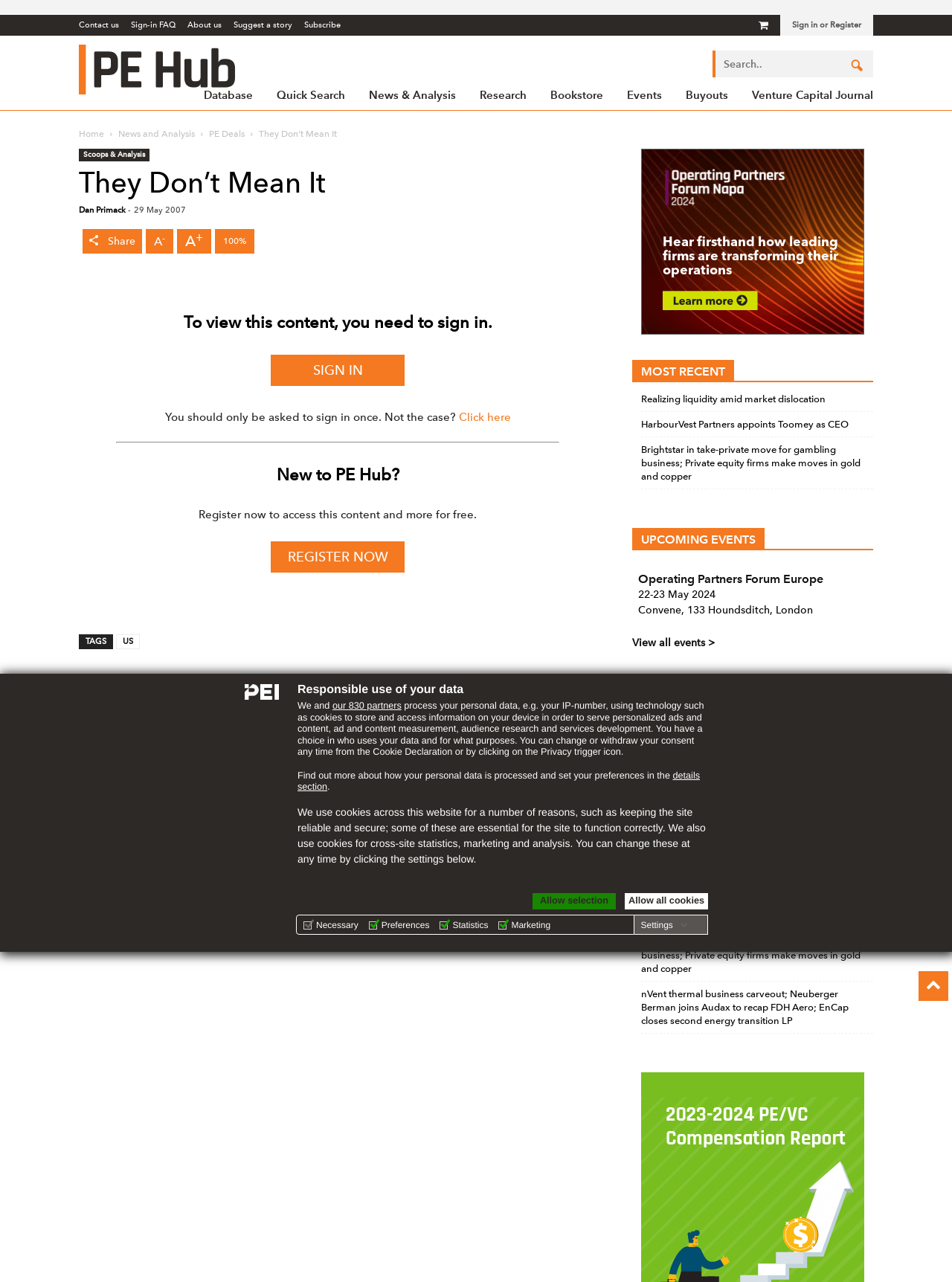How many links are there in the top navigation bar?
Can you offer a detailed and complete answer to this question?

I counted the number of links in the top navigation bar, which includes 'Contact us', 'Sign-in FAQ', 'About us', 'Suggest a story', 'Subscribe', 'Database', 'Quick Search', 'News & Analysis', and 'Research'.